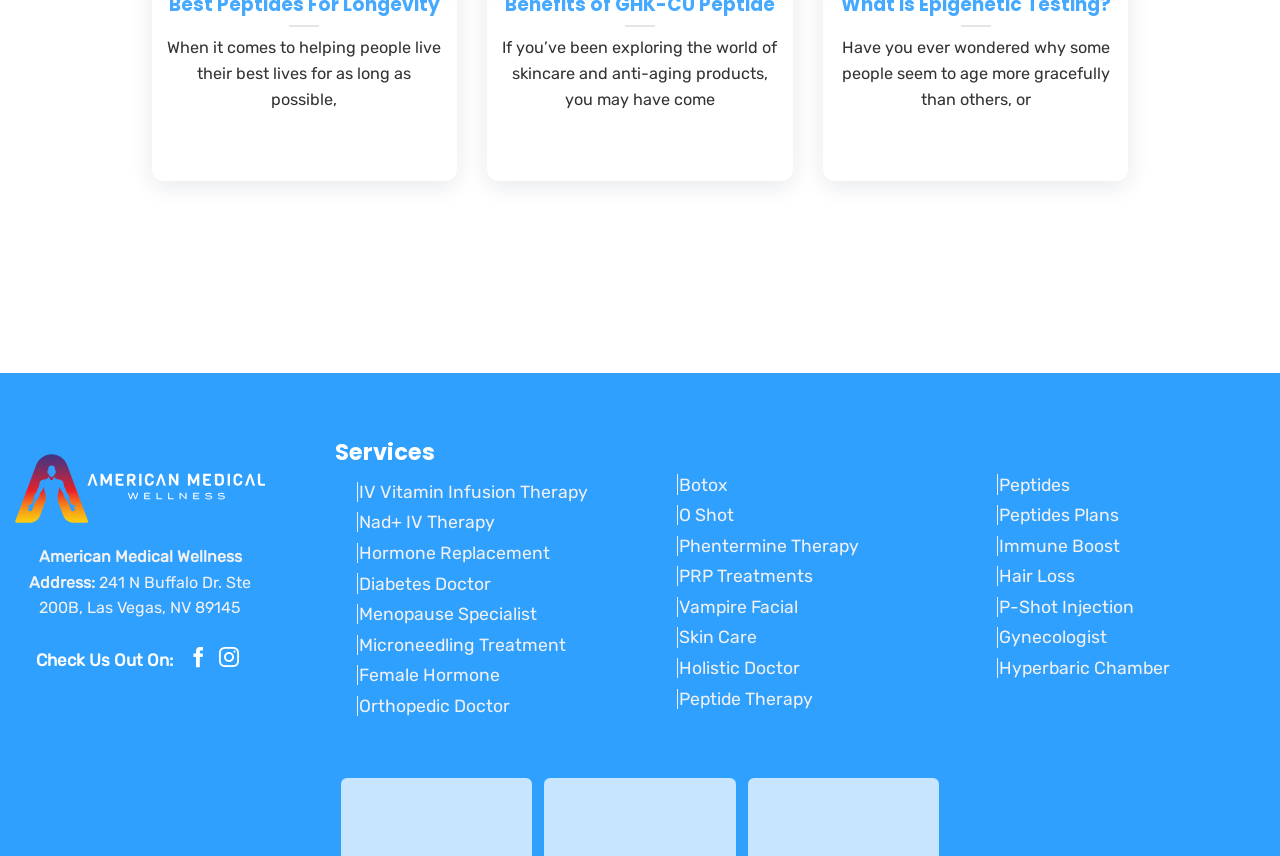Please identify the bounding box coordinates of the clickable element to fulfill the following instruction: "Learn more about 'Microneedling Treatment'". The coordinates should be four float numbers between 0 and 1, i.e., [left, top, right, bottom].

[0.277, 0.76, 0.431, 0.784]